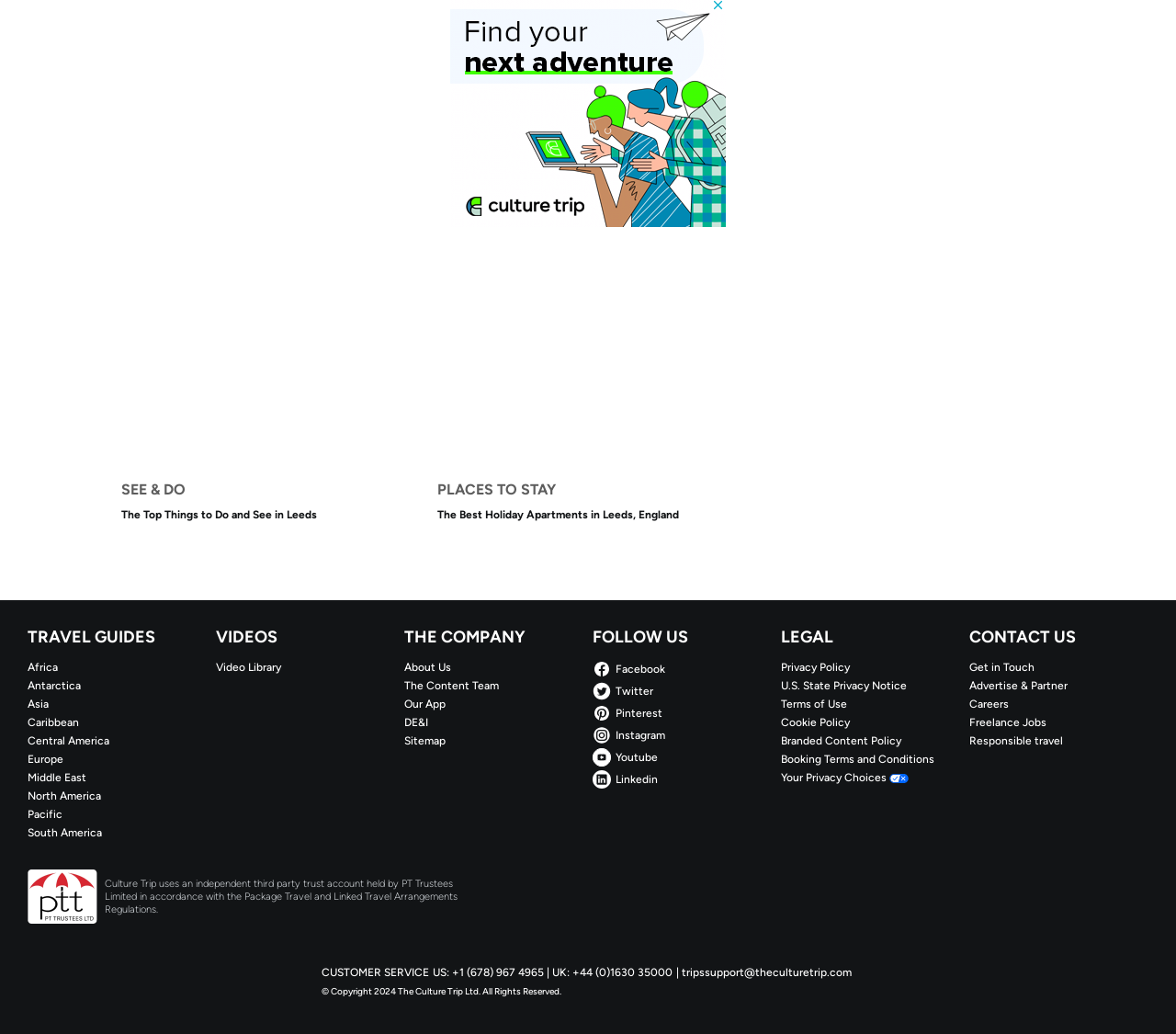Respond concisely with one word or phrase to the following query:
What is the topic of the 'SEE & DO' section?

The Top Things to Do and See in Leeds